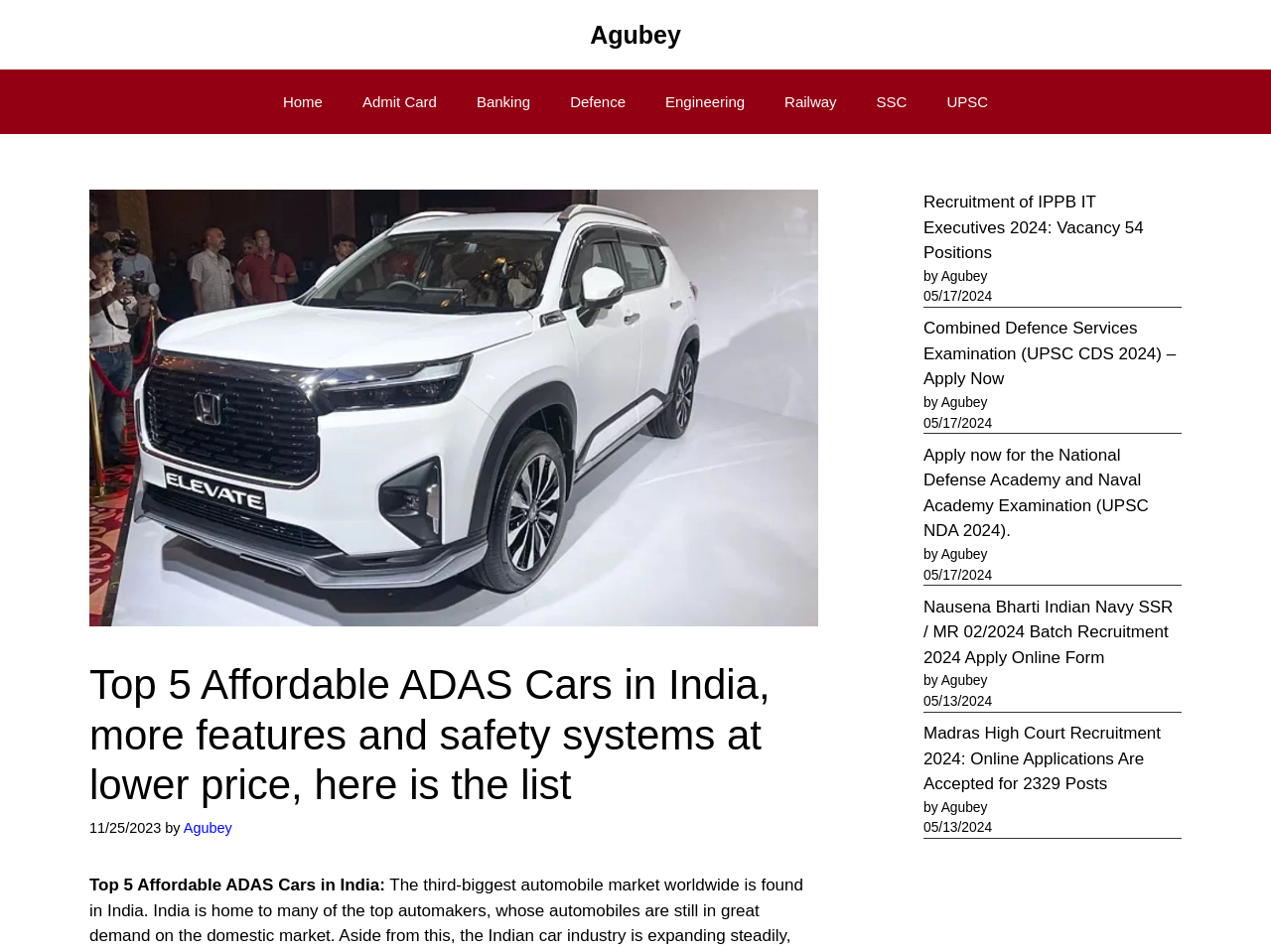Who is the author of the article 'Top 5 Affordable ADAS Cars in India'?
Based on the image, give a concise answer in the form of a single word or short phrase.

Agubey